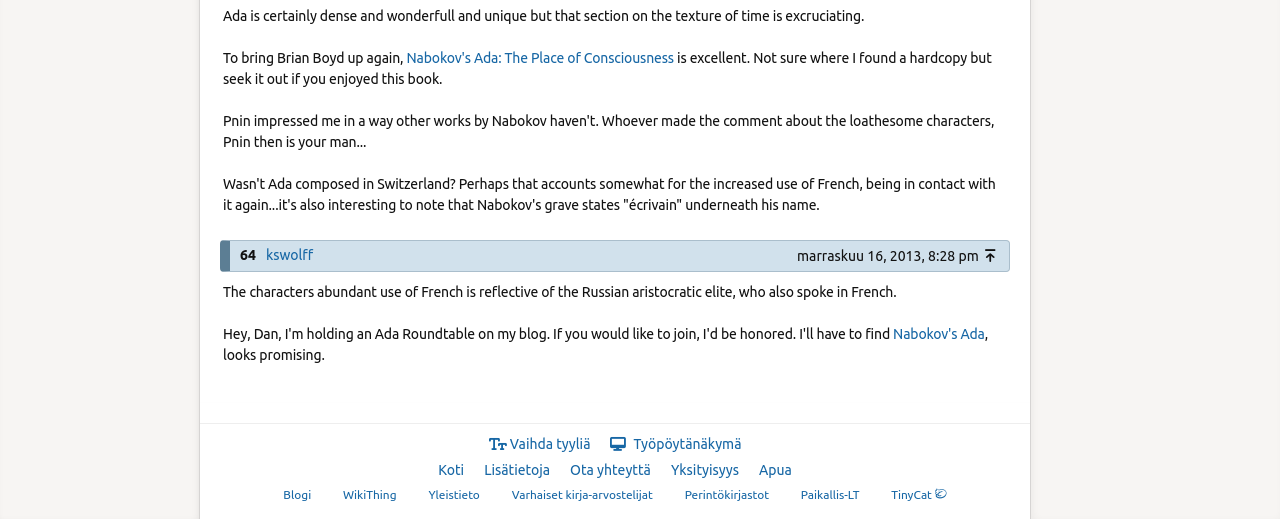What language did the Russian aristocratic elite speak?
Based on the image, provide your answer in one word or phrase.

French